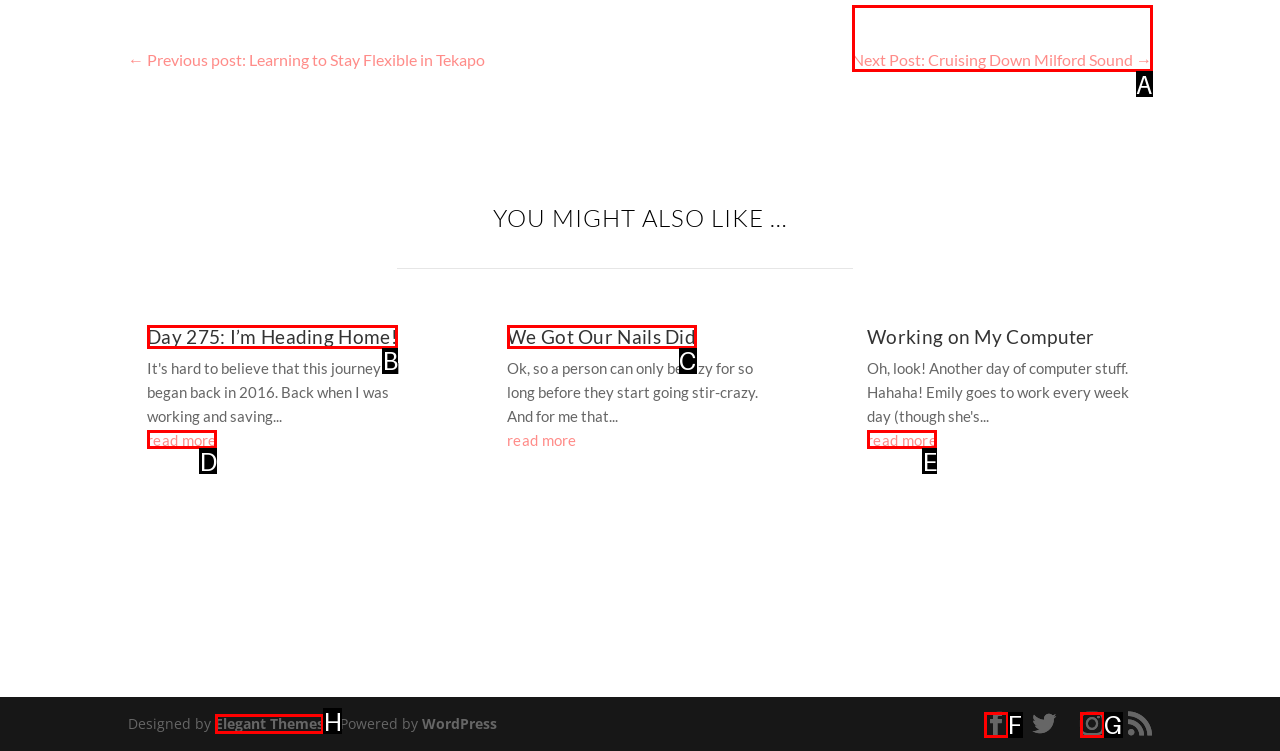Tell me which one HTML element I should click to complete the following task: visit Elegant Themes Answer with the option's letter from the given choices directly.

H